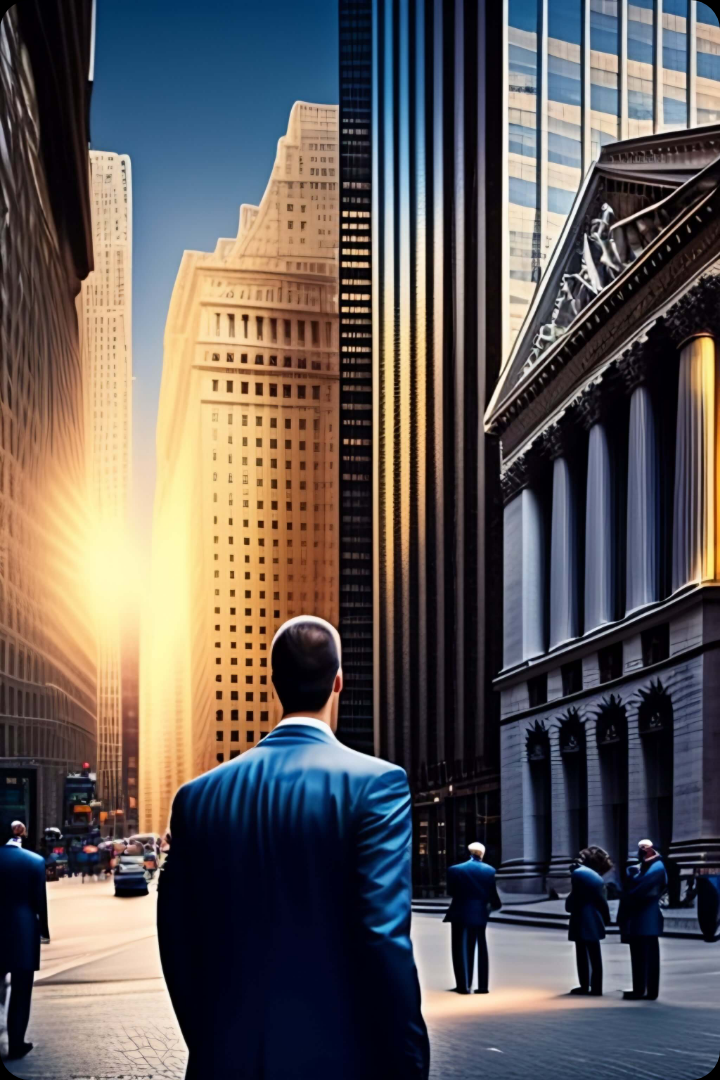What is the man looking at?
Kindly answer the question with as much detail as you can.

The man is gazing towards the towering skyscrapers that line the street, suggesting that he is contemplating his next move or opportunity in the financial district, as conveyed by the scene's sense of ambition and opportunity.